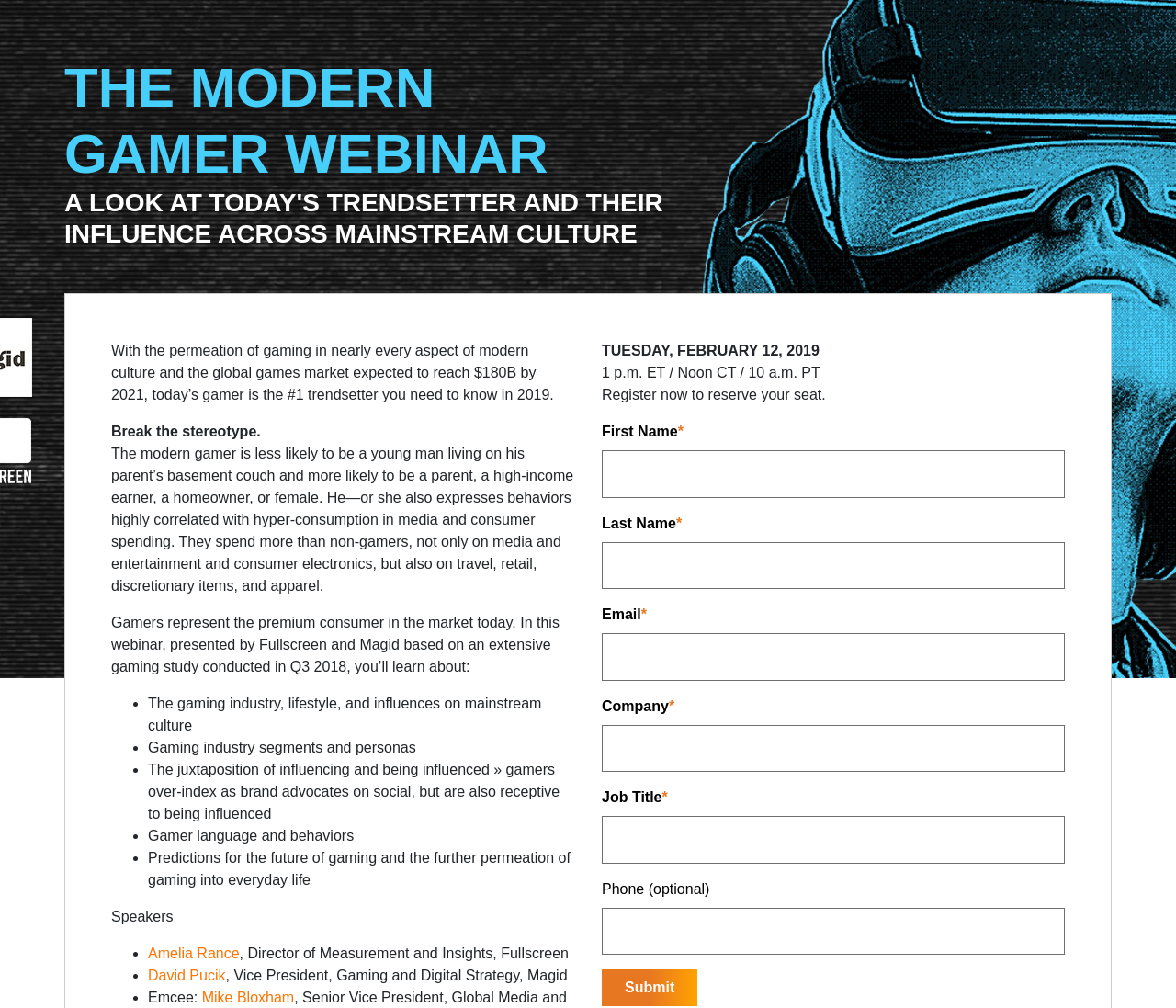Given the element description parent_node: Email name="482471_44147pi_482471_44147", predict the bounding box coordinates for the UI element in the webpage screenshot. The format should be (top-left x, top-left y, bottom-right x, bottom-right y), and the values should be between 0 and 1.

[0.512, 0.628, 0.905, 0.675]